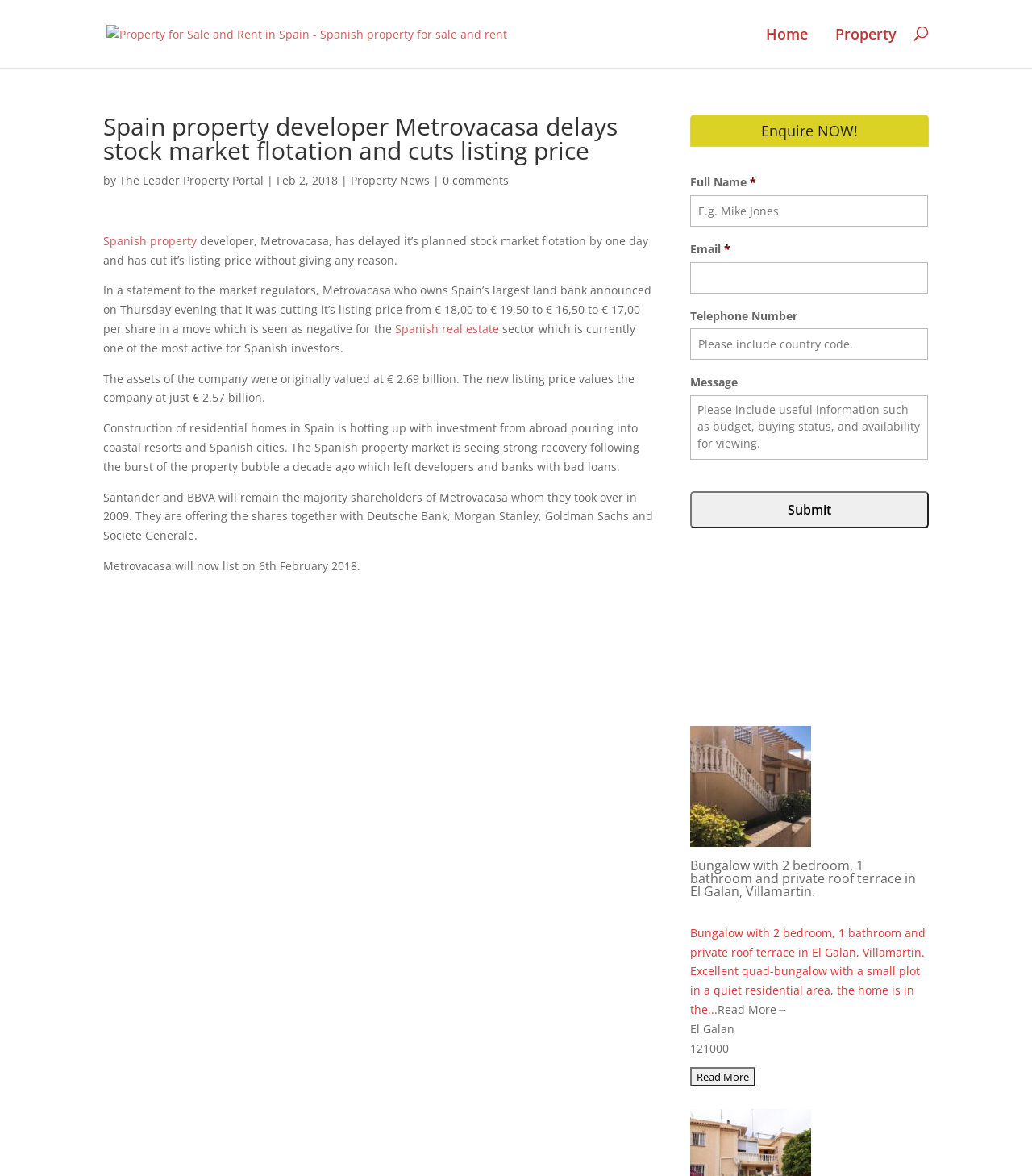Pinpoint the bounding box coordinates of the clickable area needed to execute the instruction: "Submit an enquiry". The coordinates should be specified as four float numbers between 0 and 1, i.e., [left, top, right, bottom].

[0.669, 0.418, 0.9, 0.449]